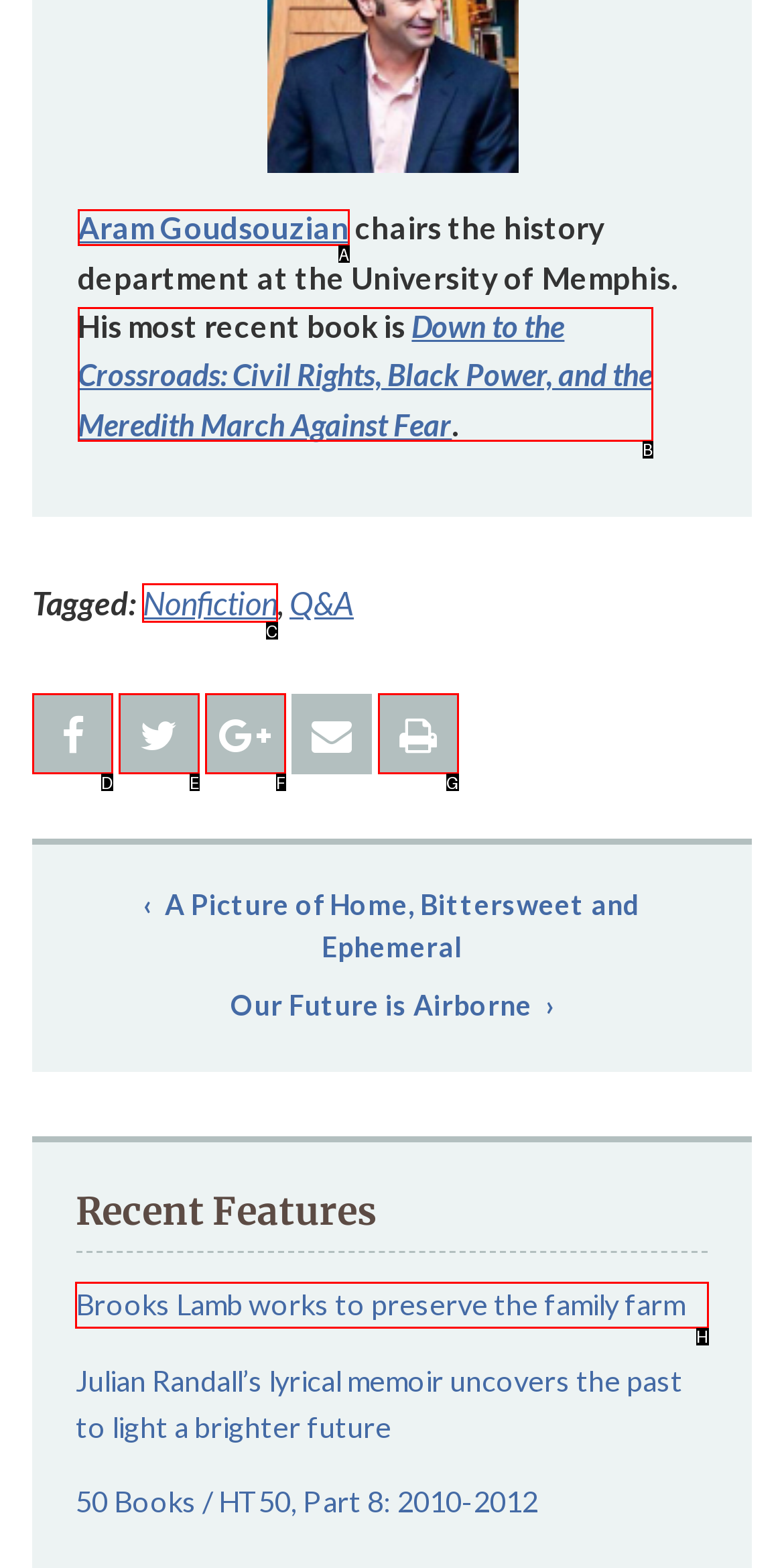Indicate which HTML element you need to click to complete the task: Browse Nonfiction posts. Provide the letter of the selected option directly.

C